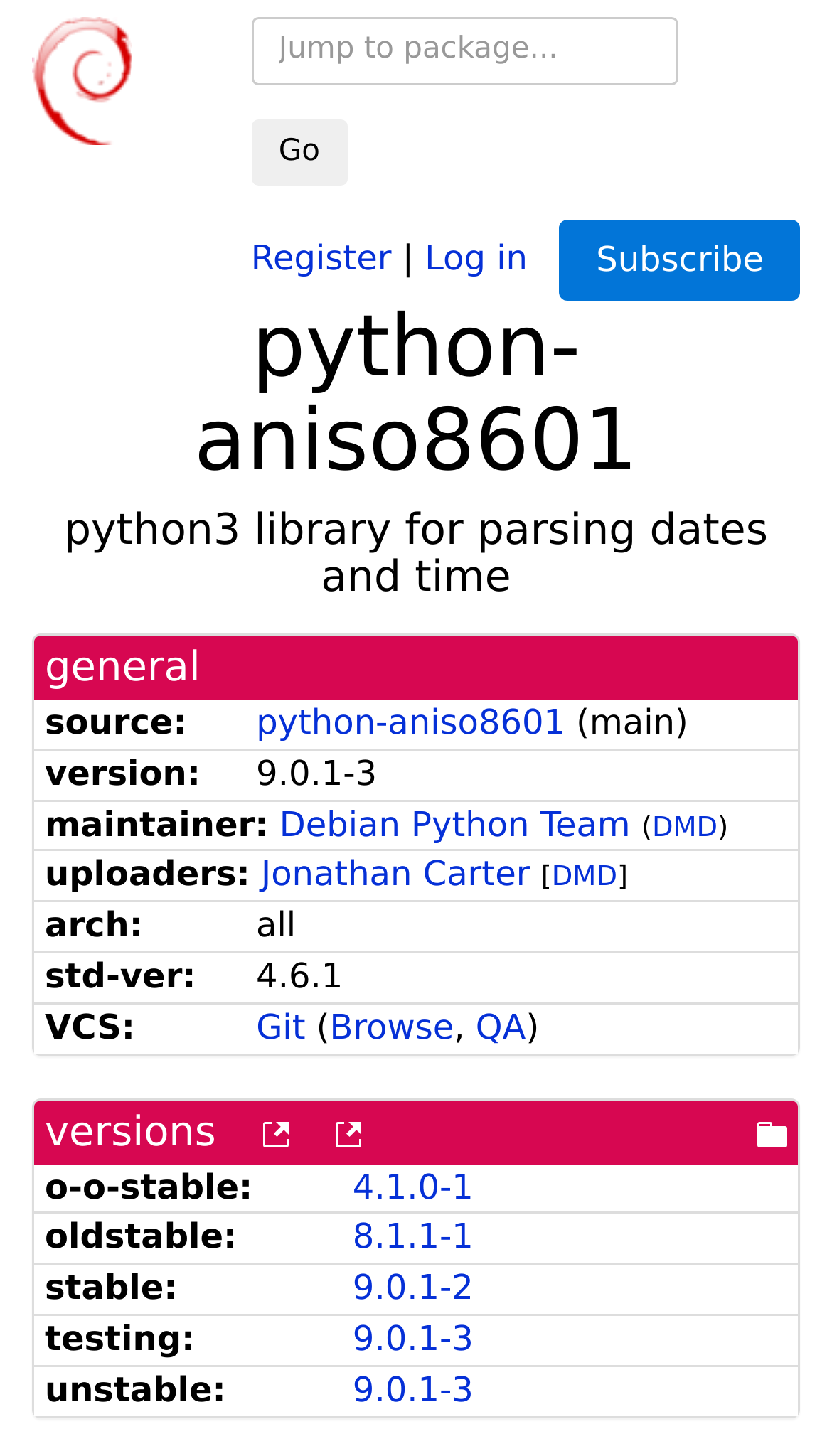What is the version of the package?
Using the visual information, respond with a single word or phrase.

9.0.1-3